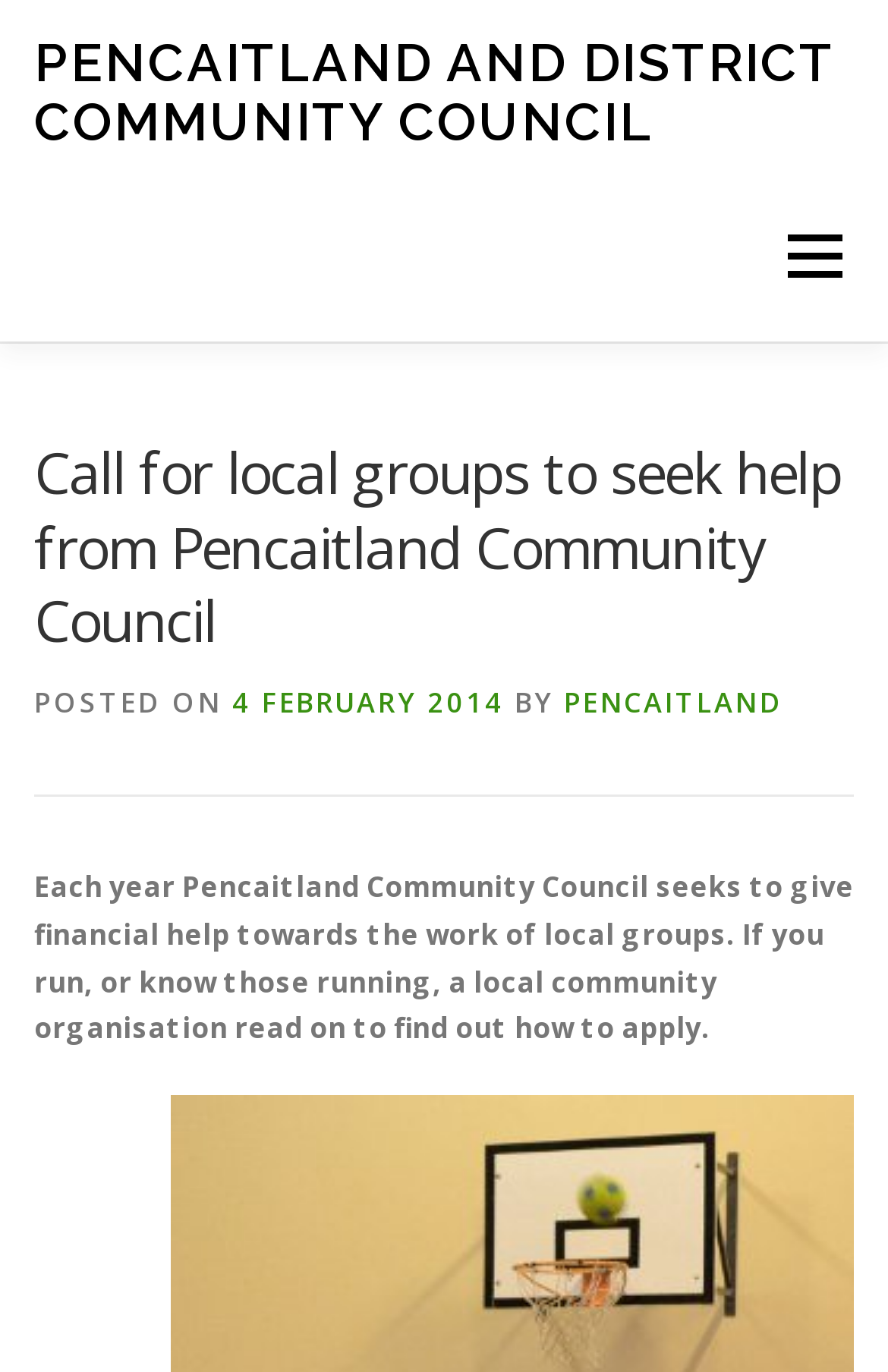Determine the bounding box coordinates for the UI element matching this description: "Pencaitland and District Community Council".

[0.038, 0.023, 0.938, 0.11]